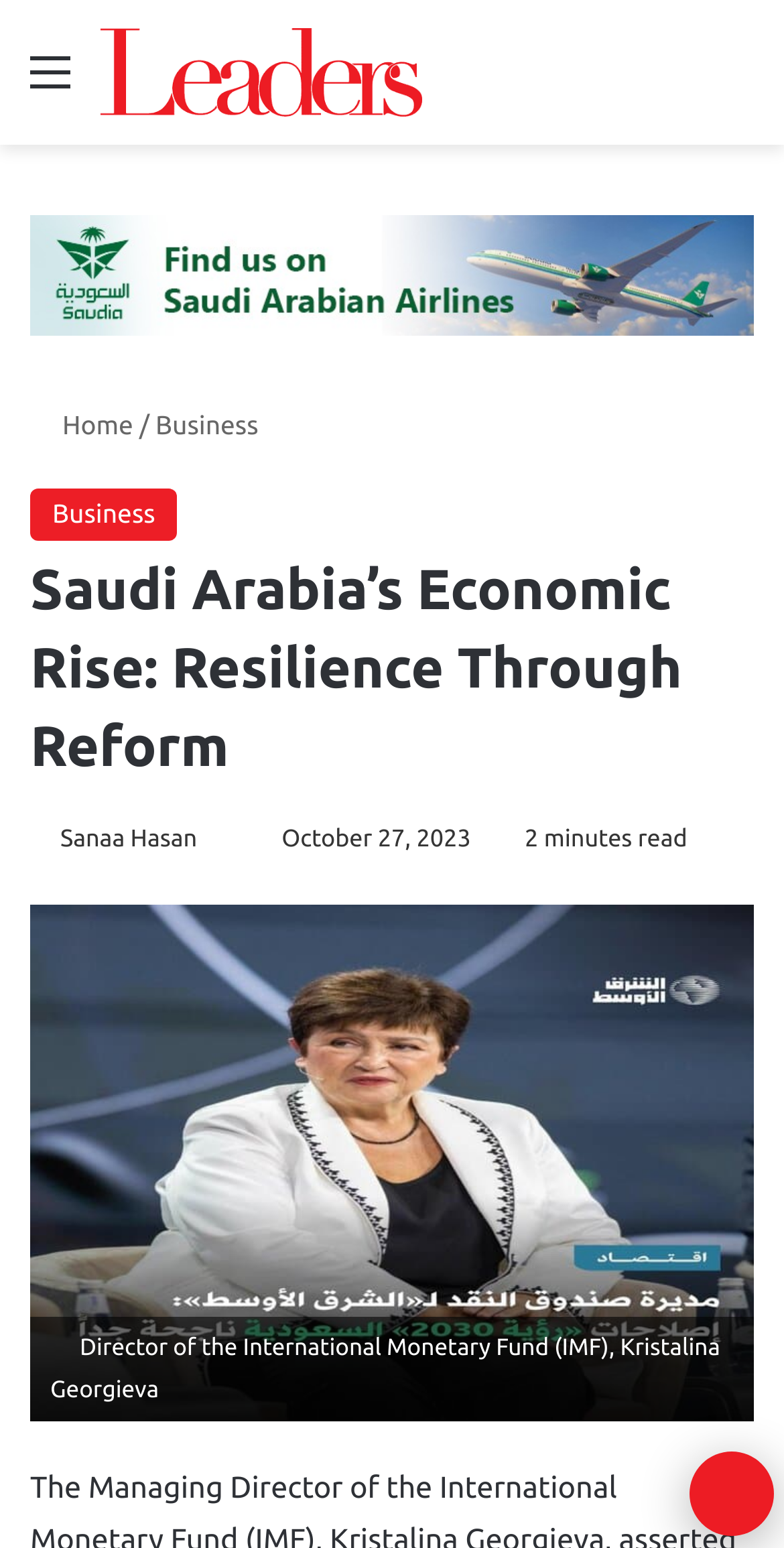Please examine the image and answer the question with a detailed explanation:
What is the date of the article?

I found the date of the article by looking at the static text element that appears below the main heading, which says 'October 27, 2023'.